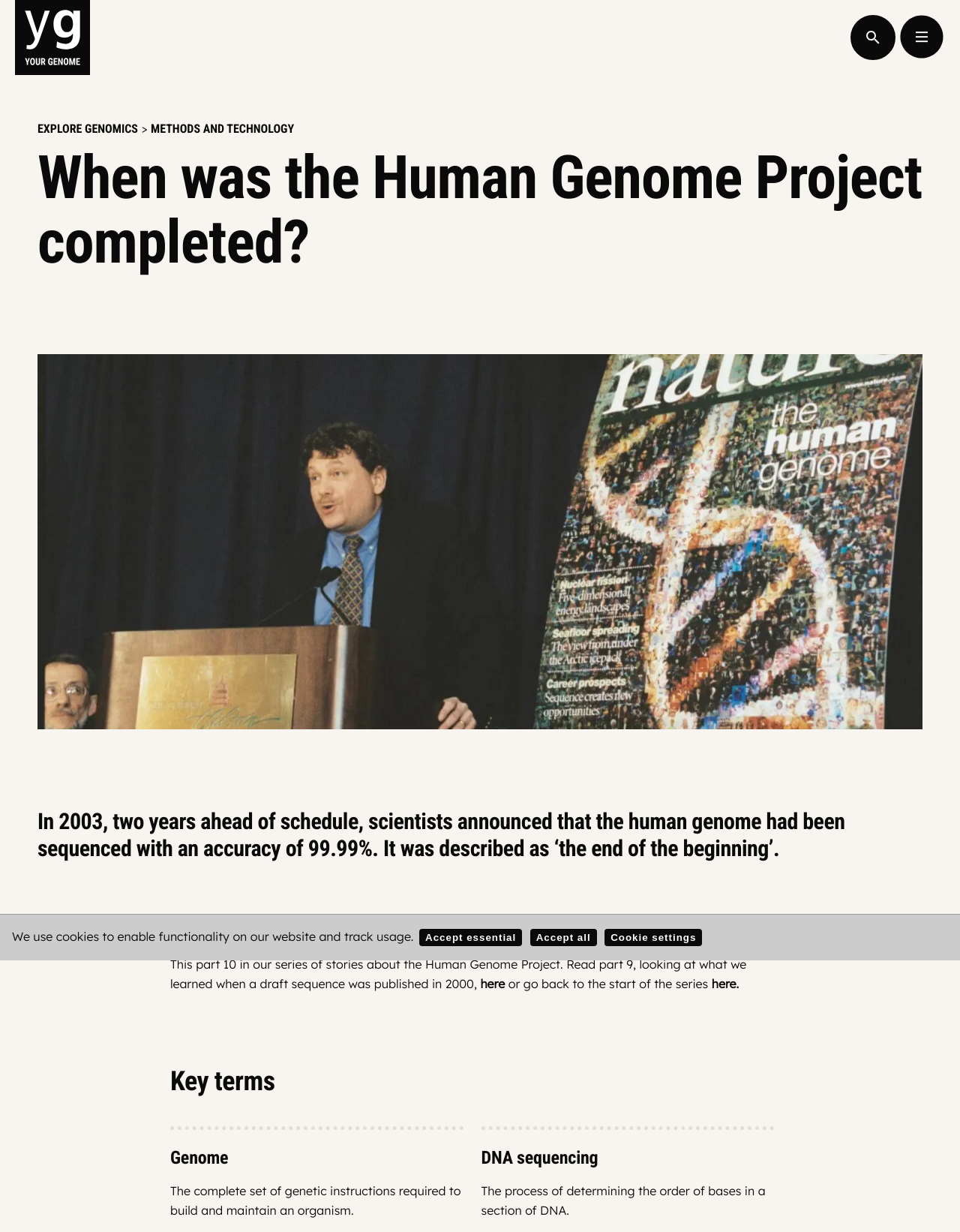Analyze the image and provide a detailed answer to the question: What is DNA sequencing?

The answer can be found in the section 'Key terms' where it is defined as 'The process of determining the order of bases in a section of DNA.'